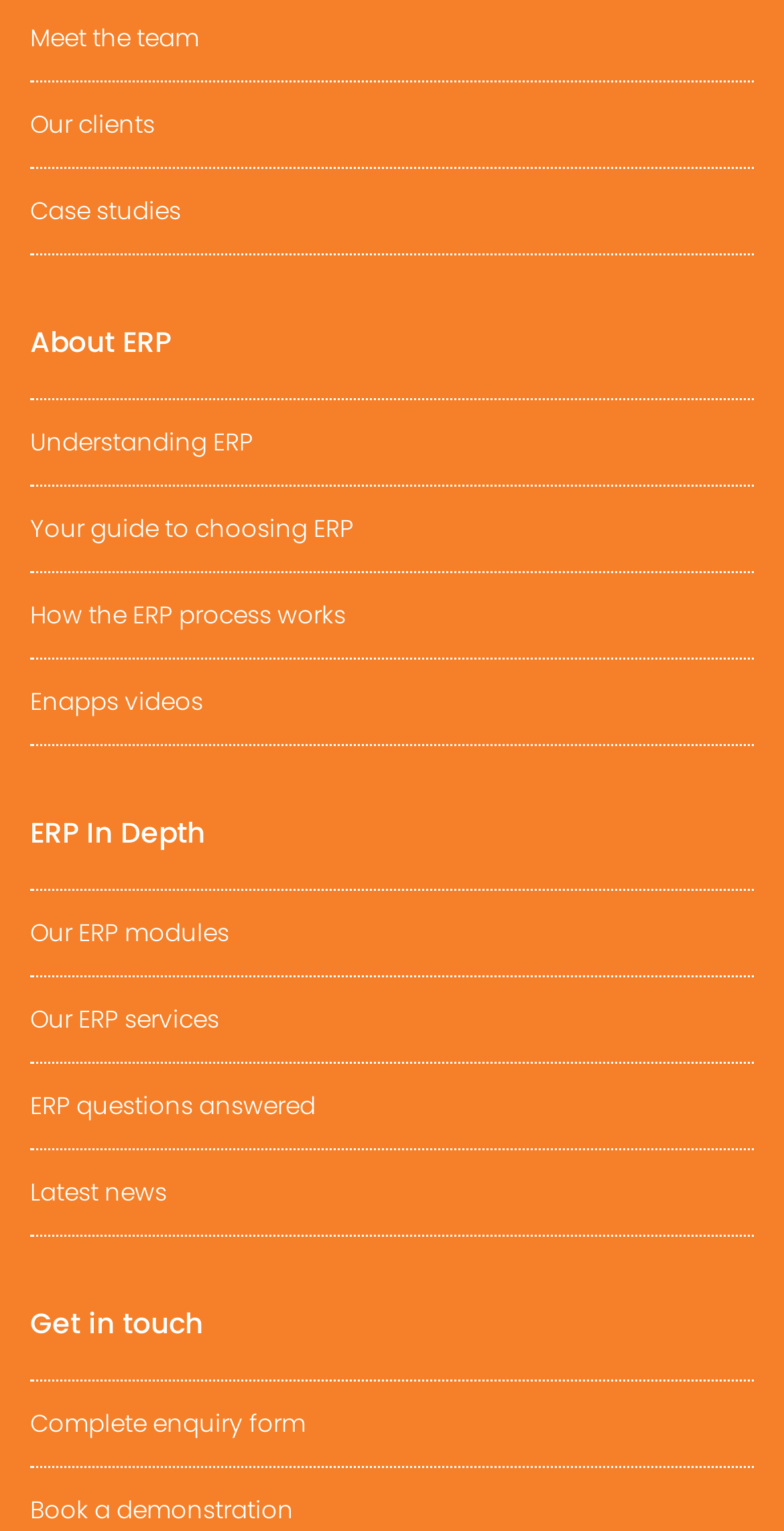Please provide a one-word or short phrase answer to the question:
What is the title of the third section?

Get in touch